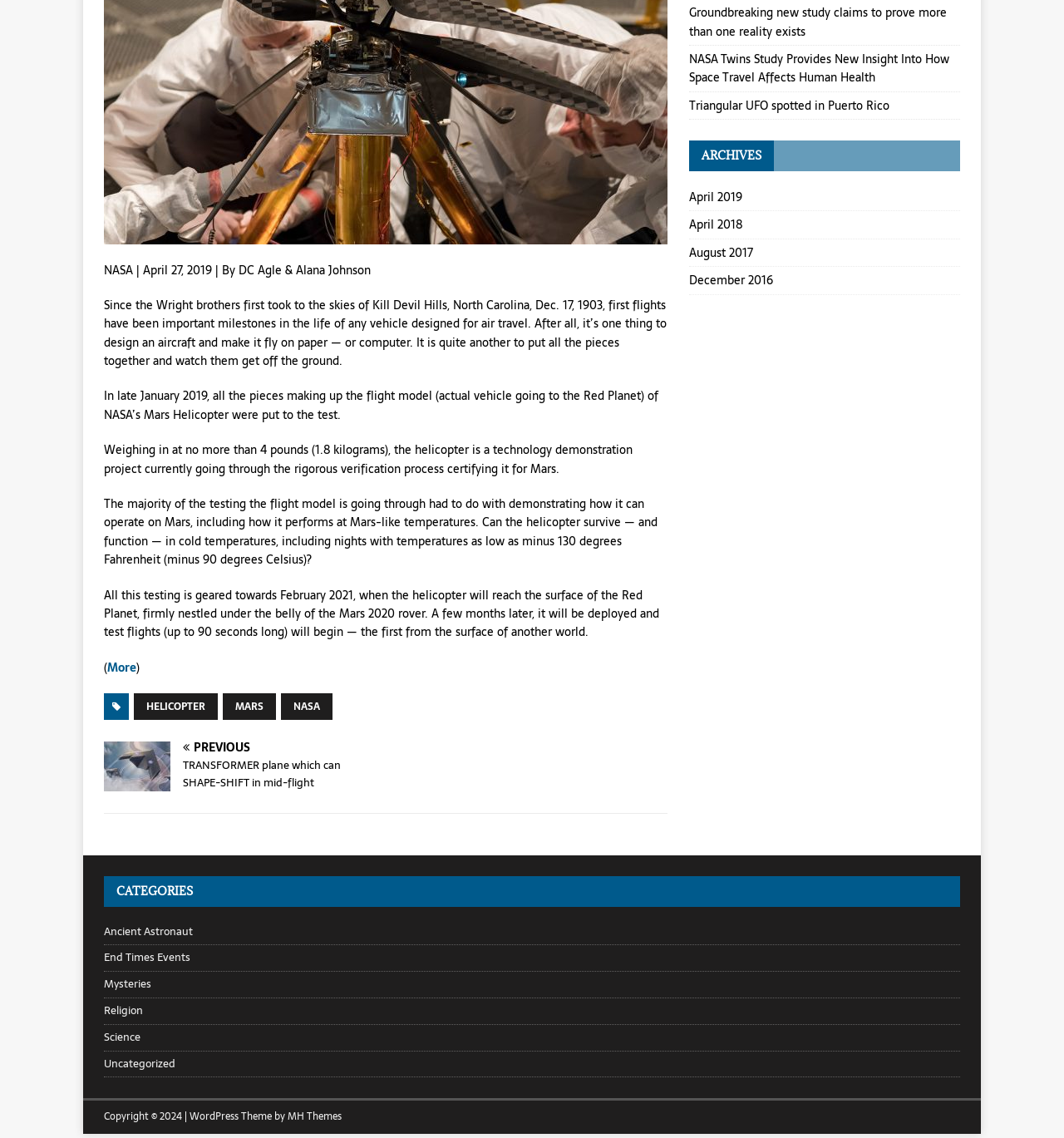Give the bounding box coordinates for the element described by: "More Projects".

None